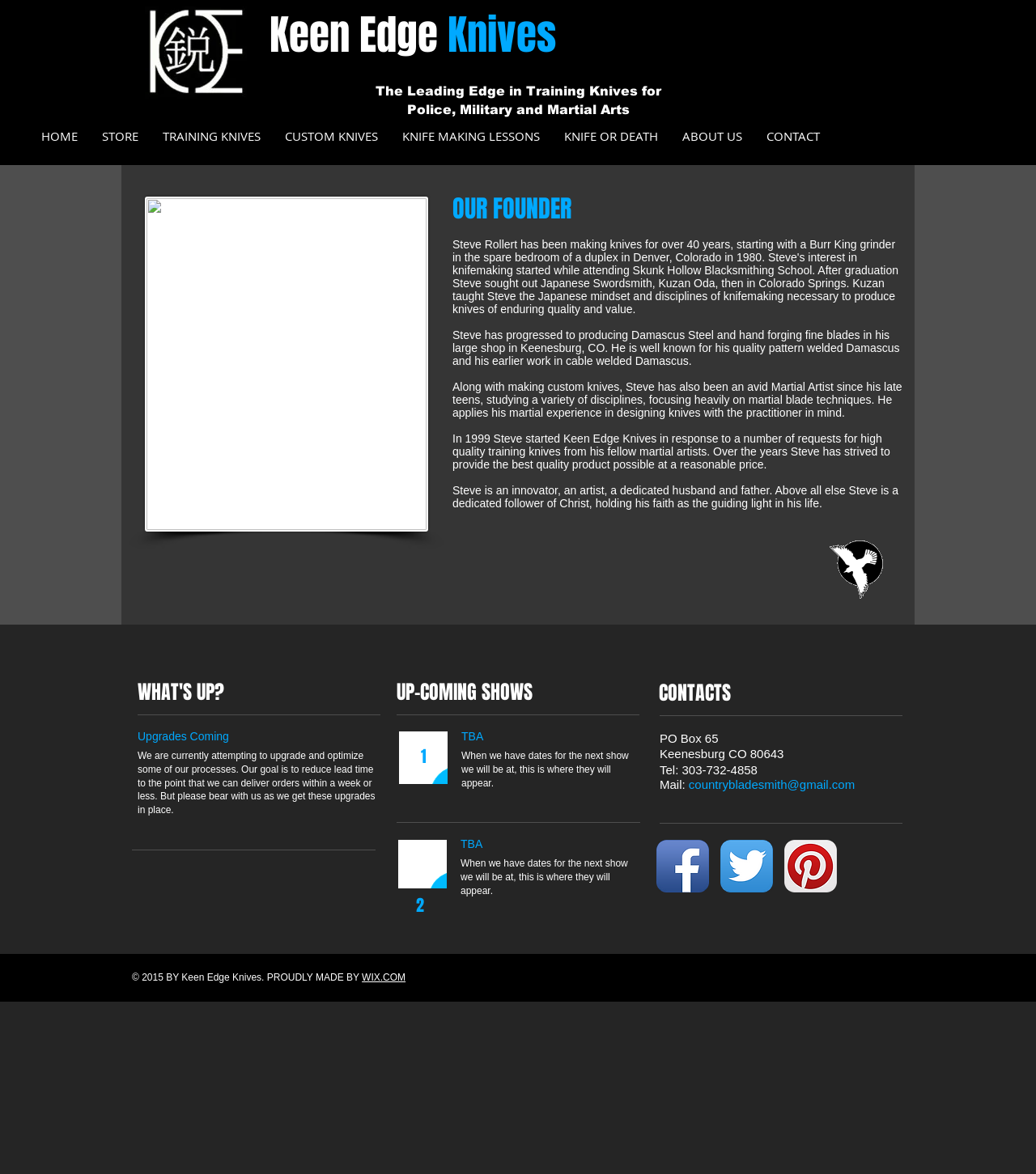Show the bounding box coordinates for the element that needs to be clicked to execute the following instruction: "View the 'OUR FOUNDER' section". Provide the coordinates in the form of four float numbers between 0 and 1, i.e., [left, top, right, bottom].

[0.437, 0.163, 0.872, 0.193]